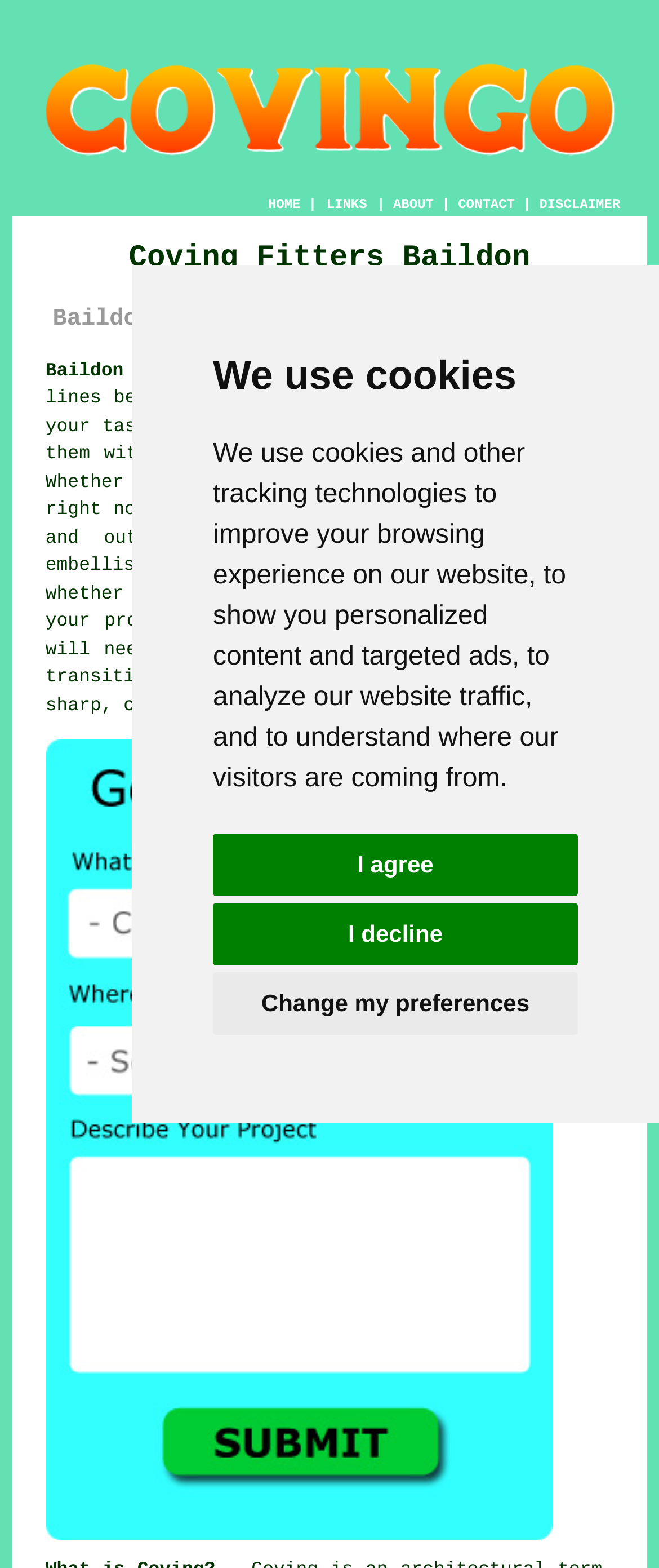Please identify the bounding box coordinates for the region that you need to click to follow this instruction: "Click the ABOUT link".

[0.597, 0.126, 0.658, 0.136]